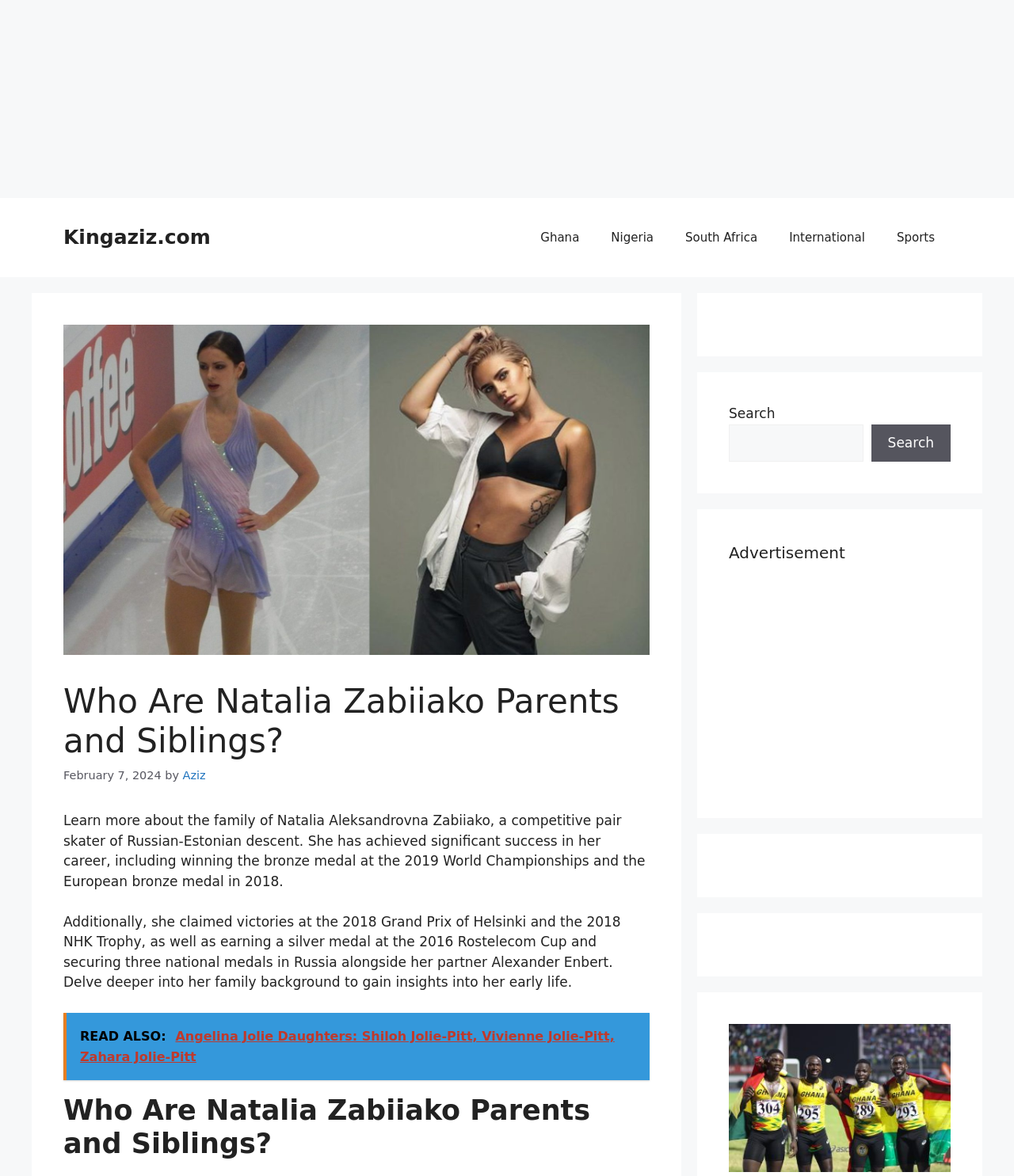Give a comprehensive overview of the webpage, including key elements.

This webpage is about Natalia Zabiiako, a competitive pair skater of Russian-Estonian descent. At the top of the page, there is a banner with a link to the website "Kingaziz.com". Below the banner, there is a navigation menu with links to different countries and categories, including Ghana, Nigeria, South Africa, International, and Sports.

To the right of the navigation menu, there is an image of Natalia Zabiiako. Below the image, there is a header section with a heading that reads "Who Are Natalia Zabiiako Parents and Siblings?" and a timestamp indicating that the article was published on February 7, 2024. The author of the article is Aziz.

The main content of the webpage is divided into two sections. The first section provides a brief overview of Natalia Zabiiako's career, mentioning her achievements, including winning the bronze medal at the 2019 World Championships and the European bronze medal in 2018. The second section delves deeper into her family background, mentioning her early life and her partner Alexander Enbert.

Below the main content, there is a link to a related article about Angelina Jolie's daughters. There is also a repeated heading "Who Are Natalia Zabiiako Parents and Siblings?" at the bottom of the page.

On the right side of the page, there are several complementary sections, including a search bar, an advertisement section, and a section with an image related to Ghana's Male Relay Team qualifying for the Paris Olympic Games.